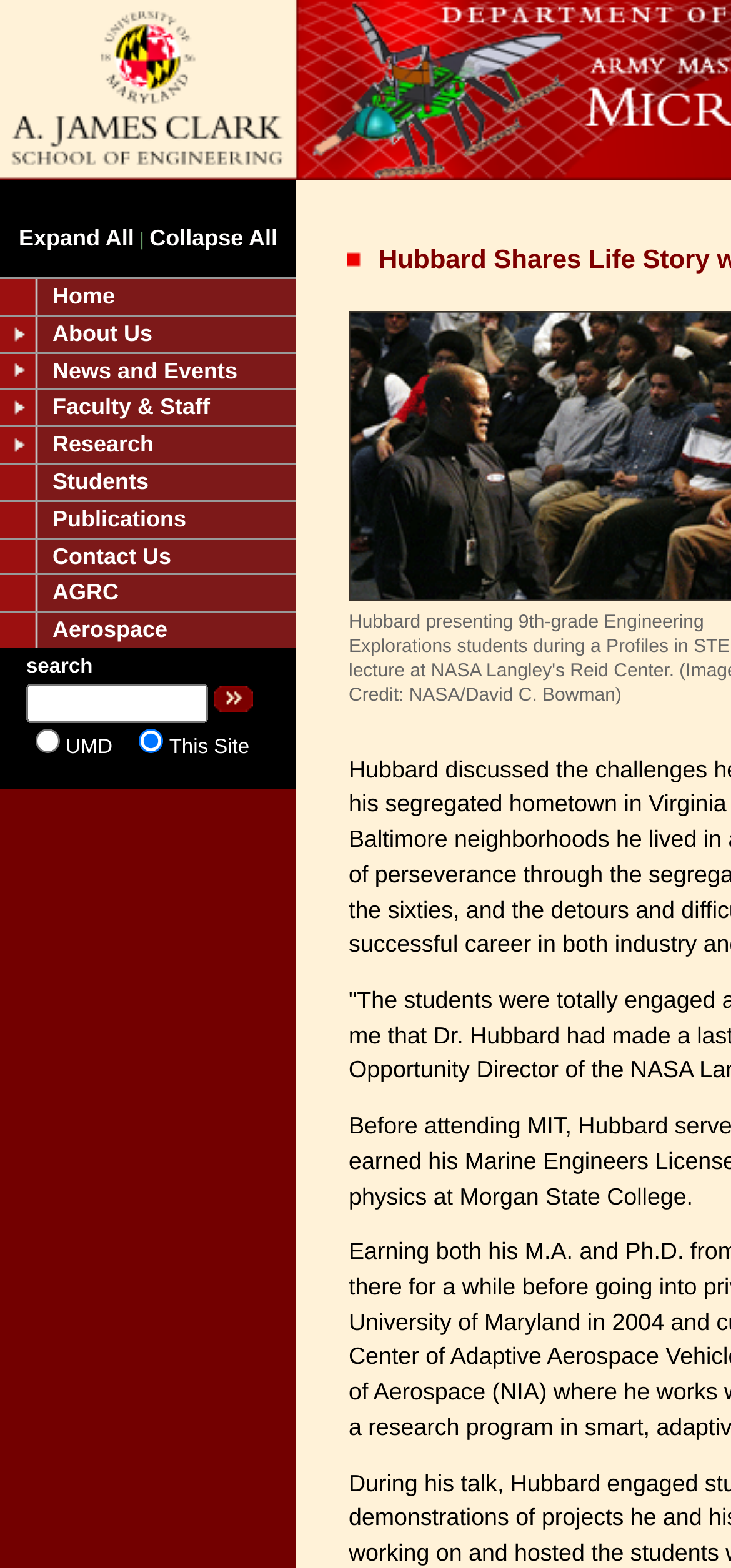How many images are on the webpage?
Kindly answer the question with as much detail as you can.

I scanned the webpage and found four images, including the one in the top-right corner and three smaller ones below it.